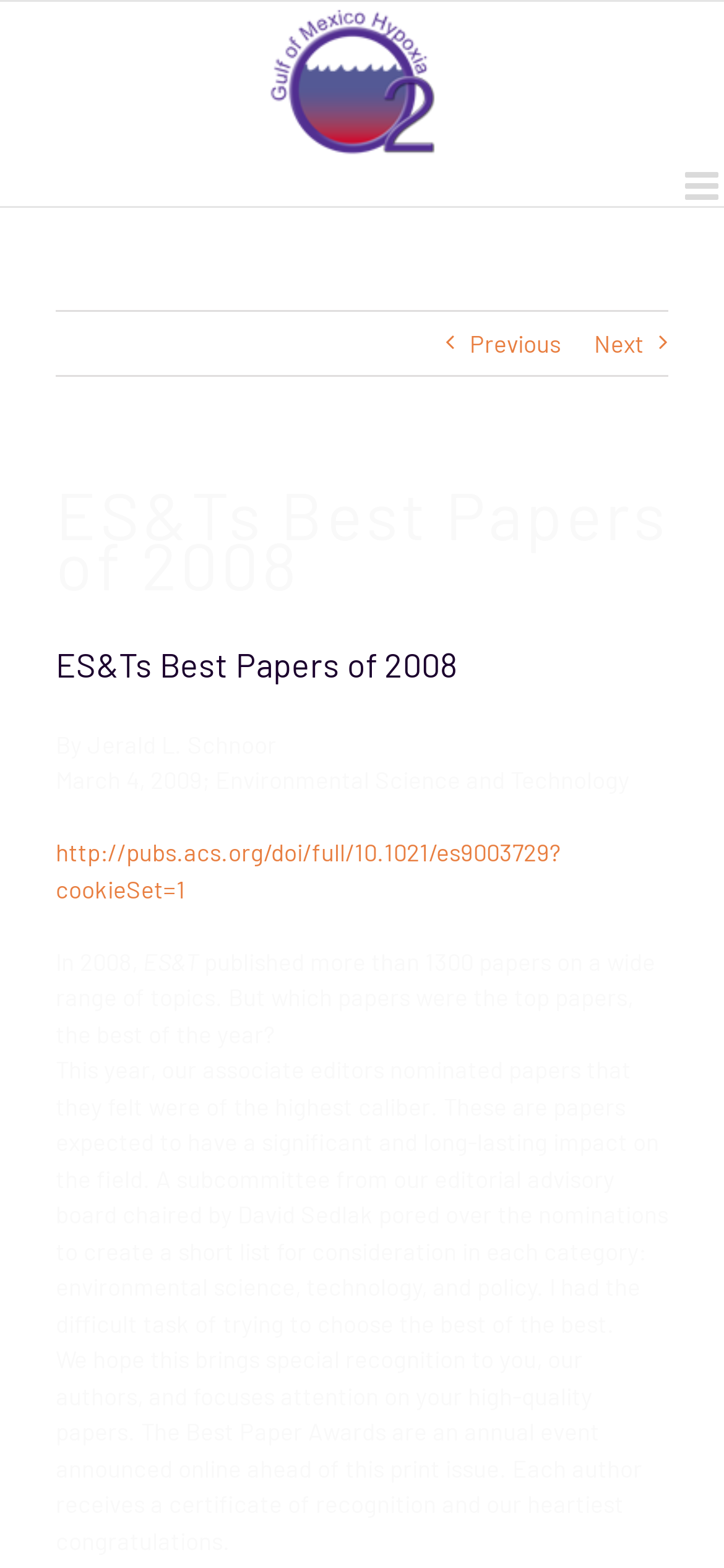How many papers did ES&T publish in 2008?
Refer to the image and respond with a one-word or short-phrase answer.

more than 1300